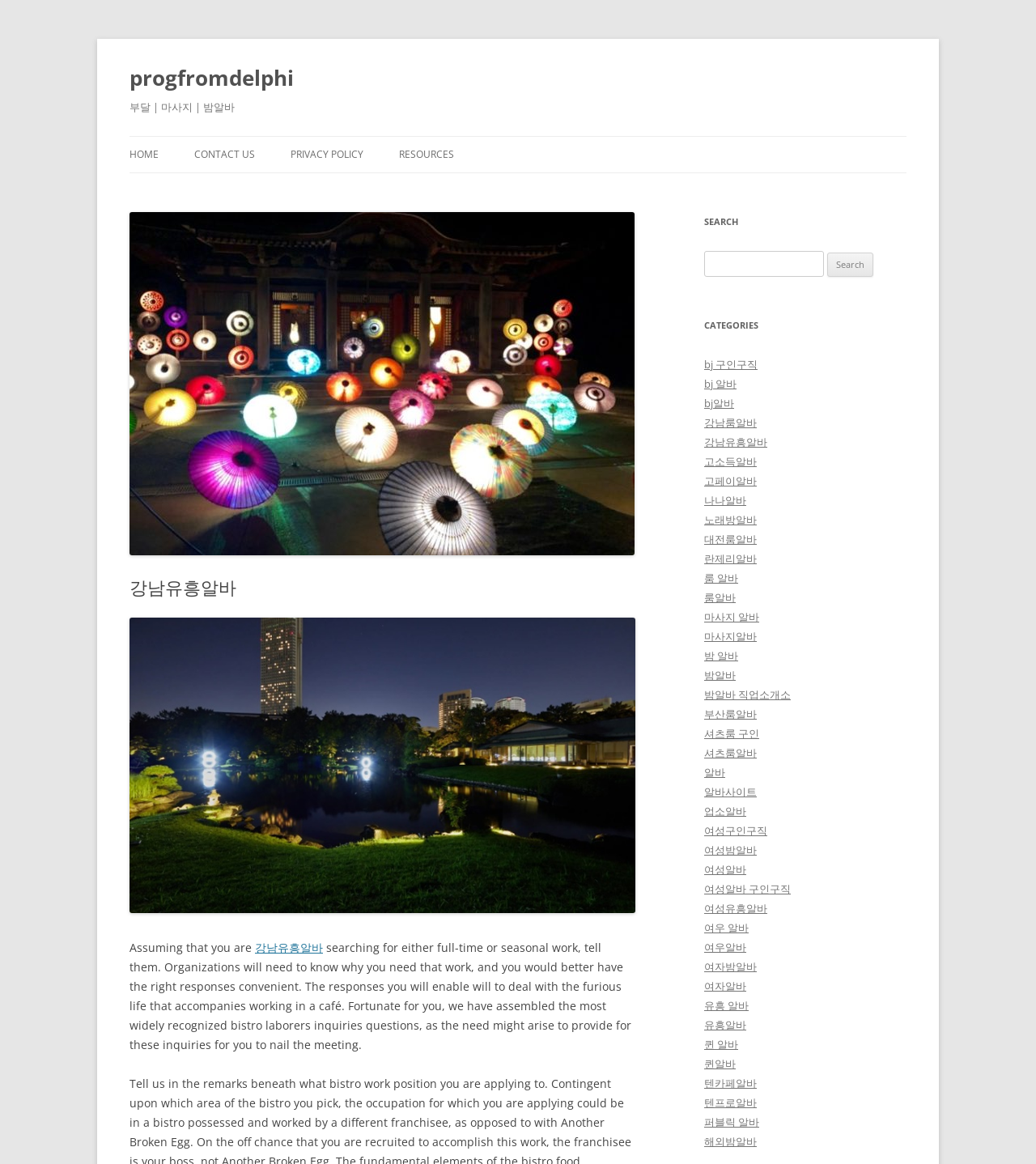Can you find the bounding box coordinates for the element to click on to achieve the instruction: "Click RESOURCES"?

[0.385, 0.118, 0.438, 0.148]